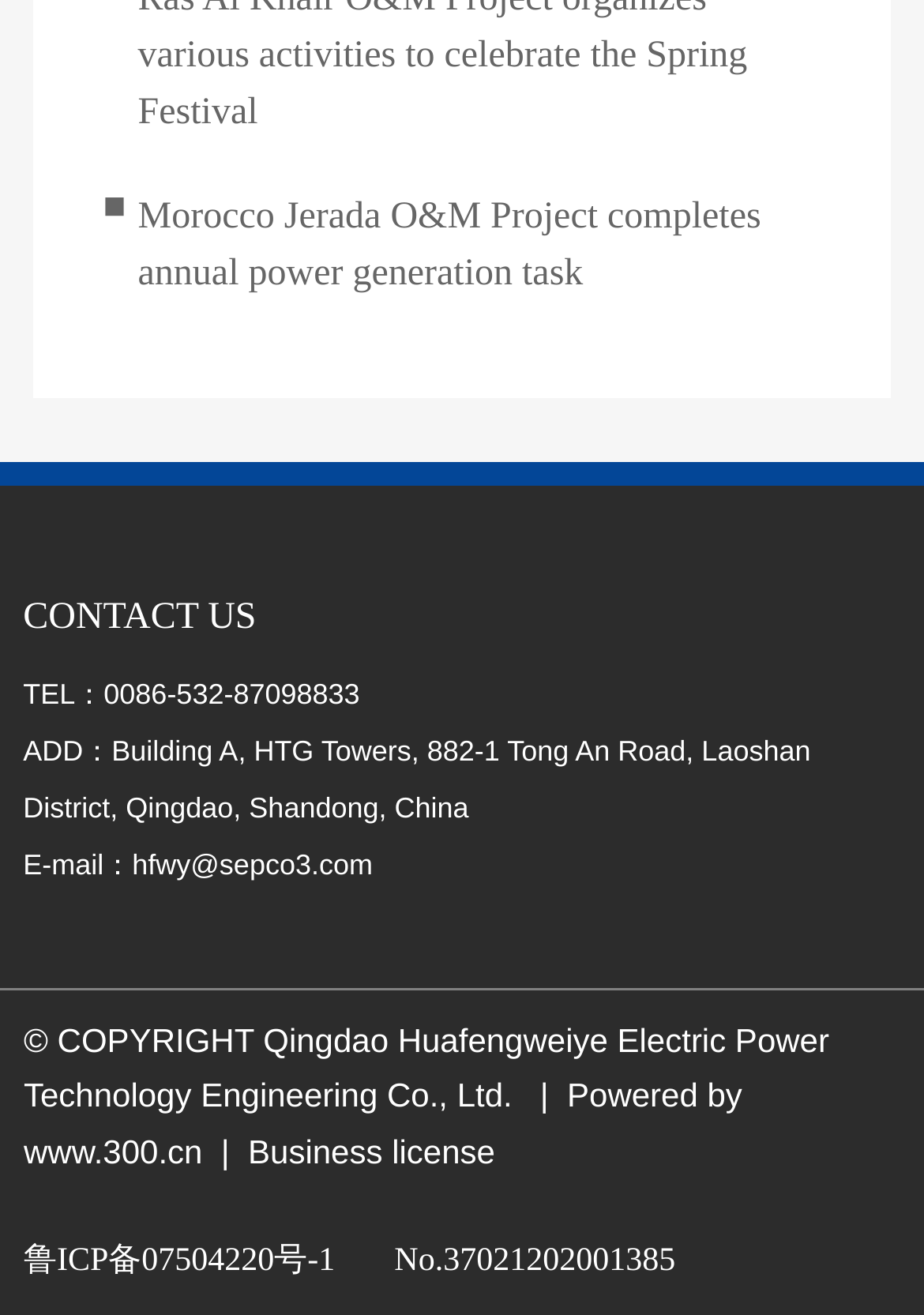What is the phone number to contact?
Analyze the image and provide a thorough answer to the question.

I found the phone number by looking at the 'CONTACT US' section, where it says 'TEL：' followed by the phone number '0086-532-87098833'.